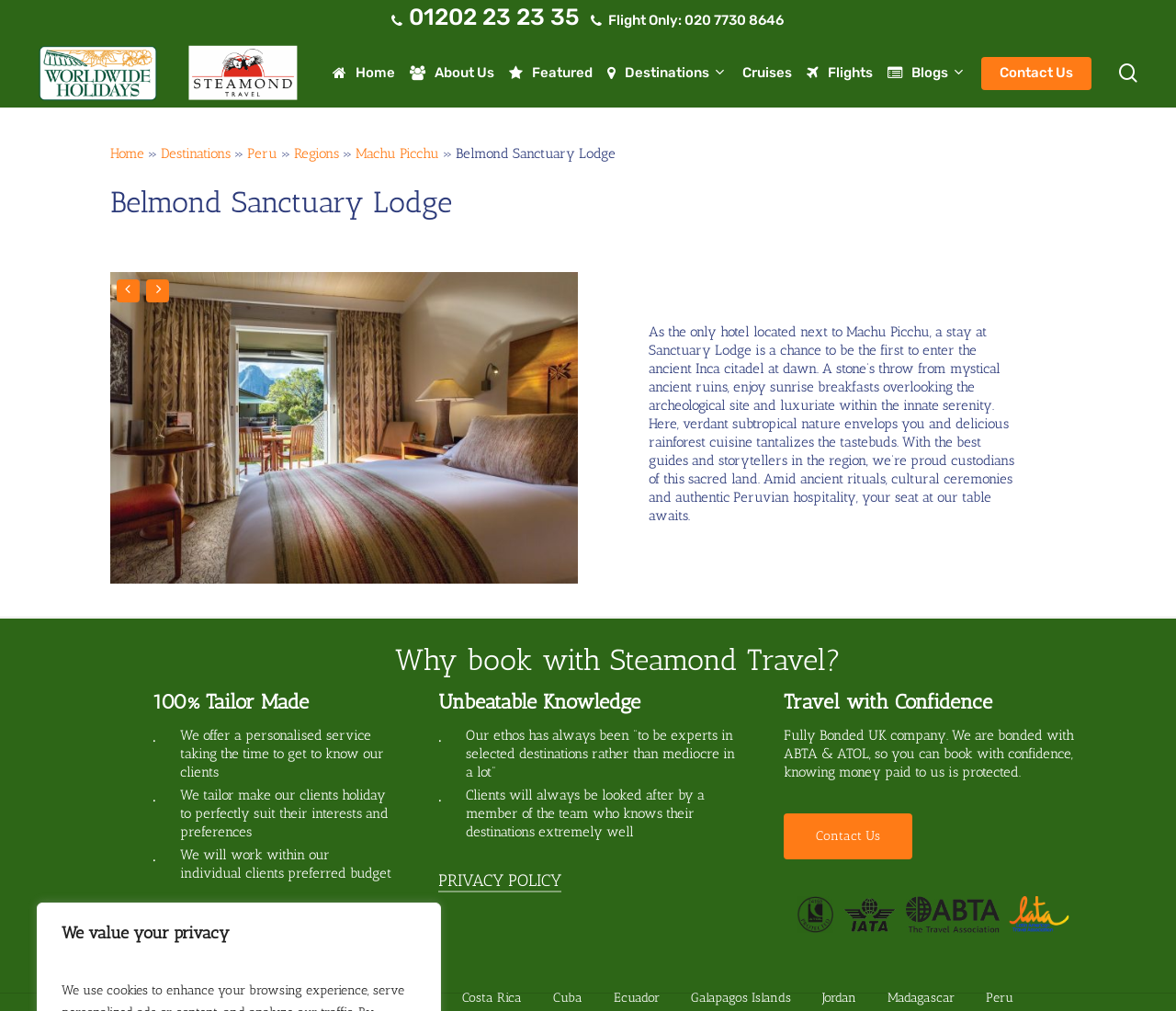What is the name of the lodge?
From the image, respond with a single word or phrase.

Belmond Sanctuary Lodge